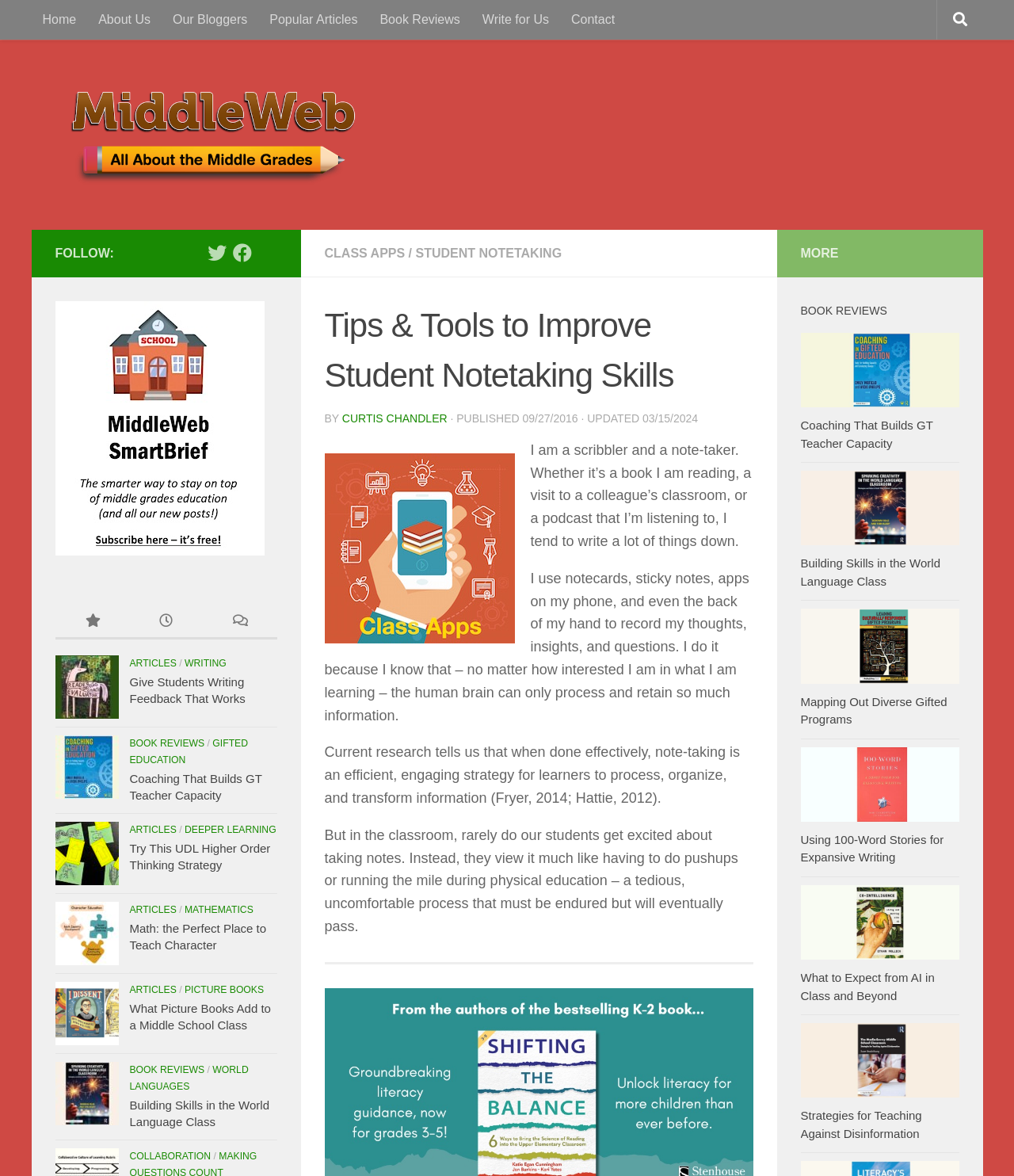Find the bounding box coordinates for the UI element that matches this description: "Collaboration".

[0.128, 0.978, 0.208, 0.988]